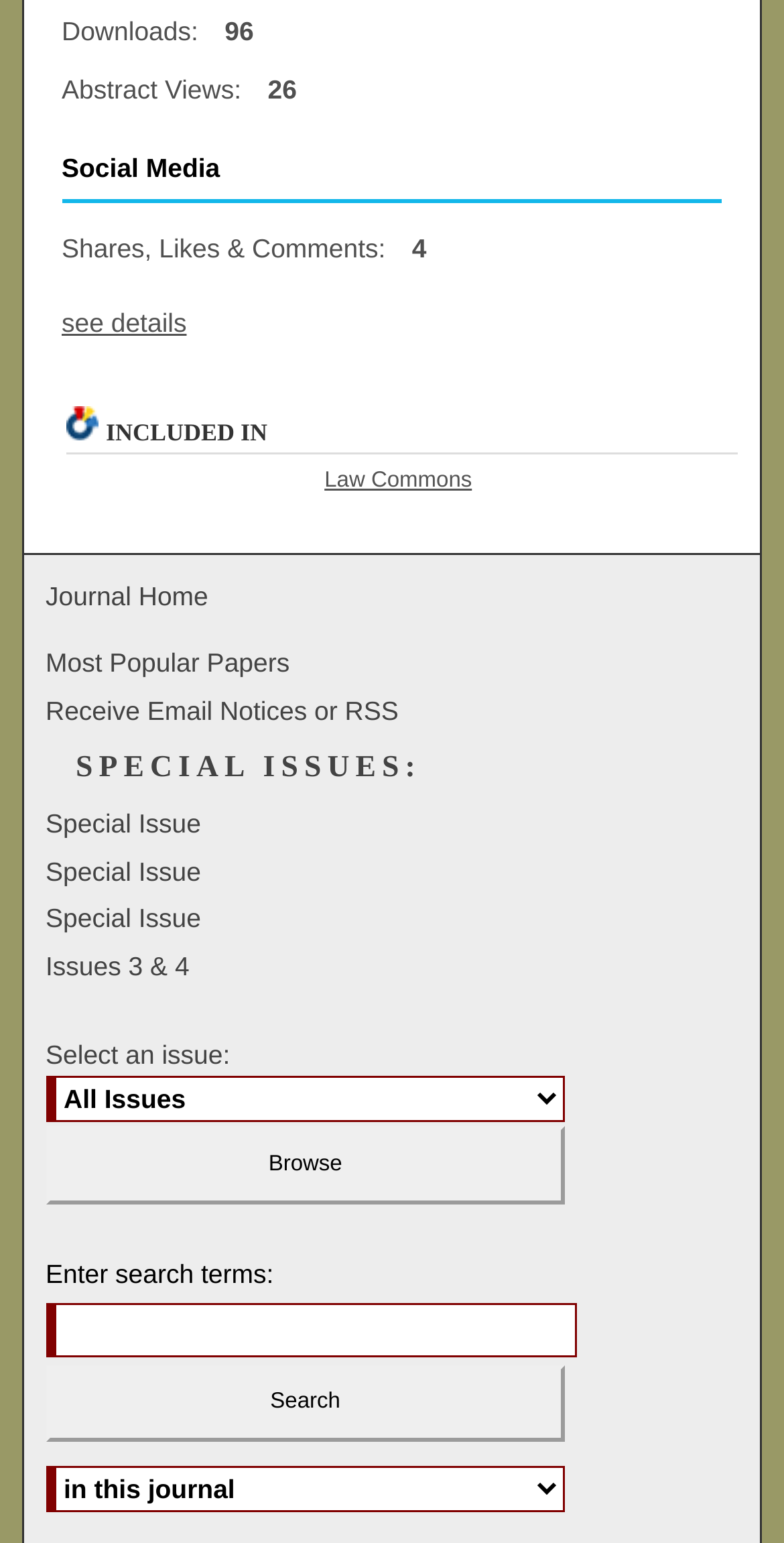Refer to the element description value="Search" and identify the corresponding bounding box in the screenshot. Format the coordinates as (top-left x, top-left y, bottom-right x, bottom-right y) with values in the range of 0 to 1.

[0.058, 0.885, 0.721, 0.935]